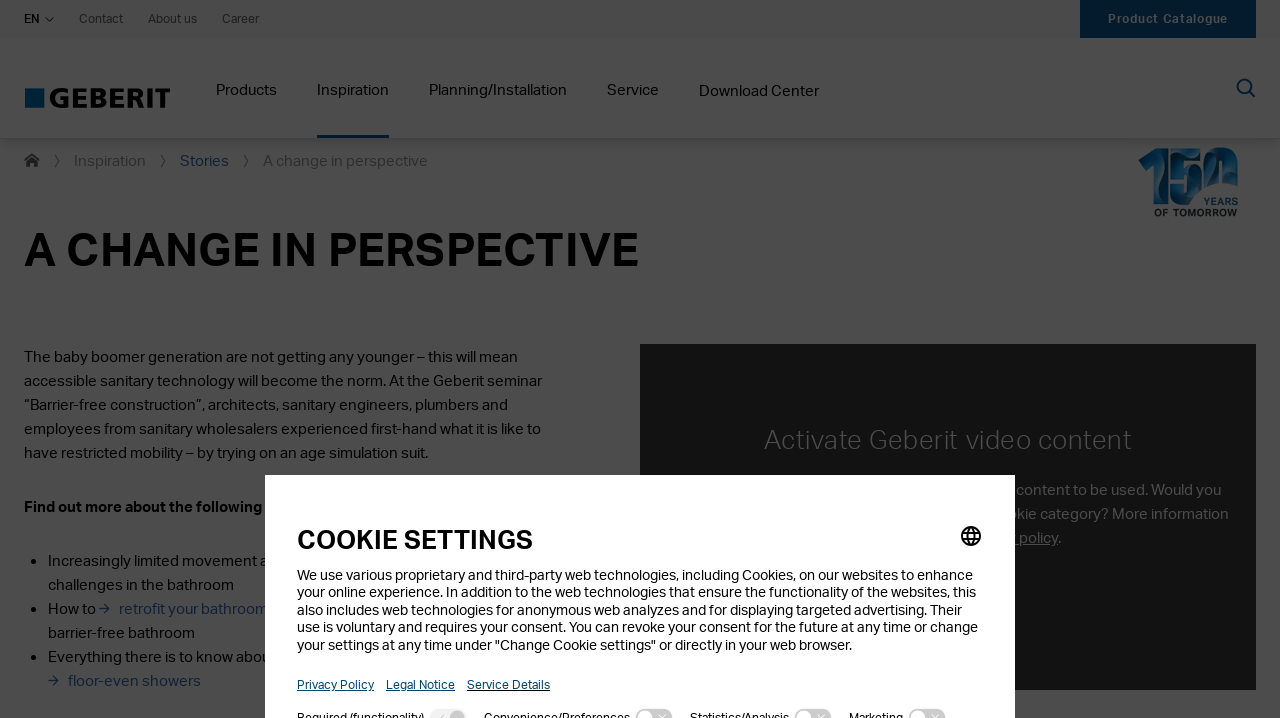Determine the bounding box coordinates for the region that must be clicked to execute the following instruction: "Read more about retrofitting your bathroom".

[0.077, 0.829, 0.277, 0.863]